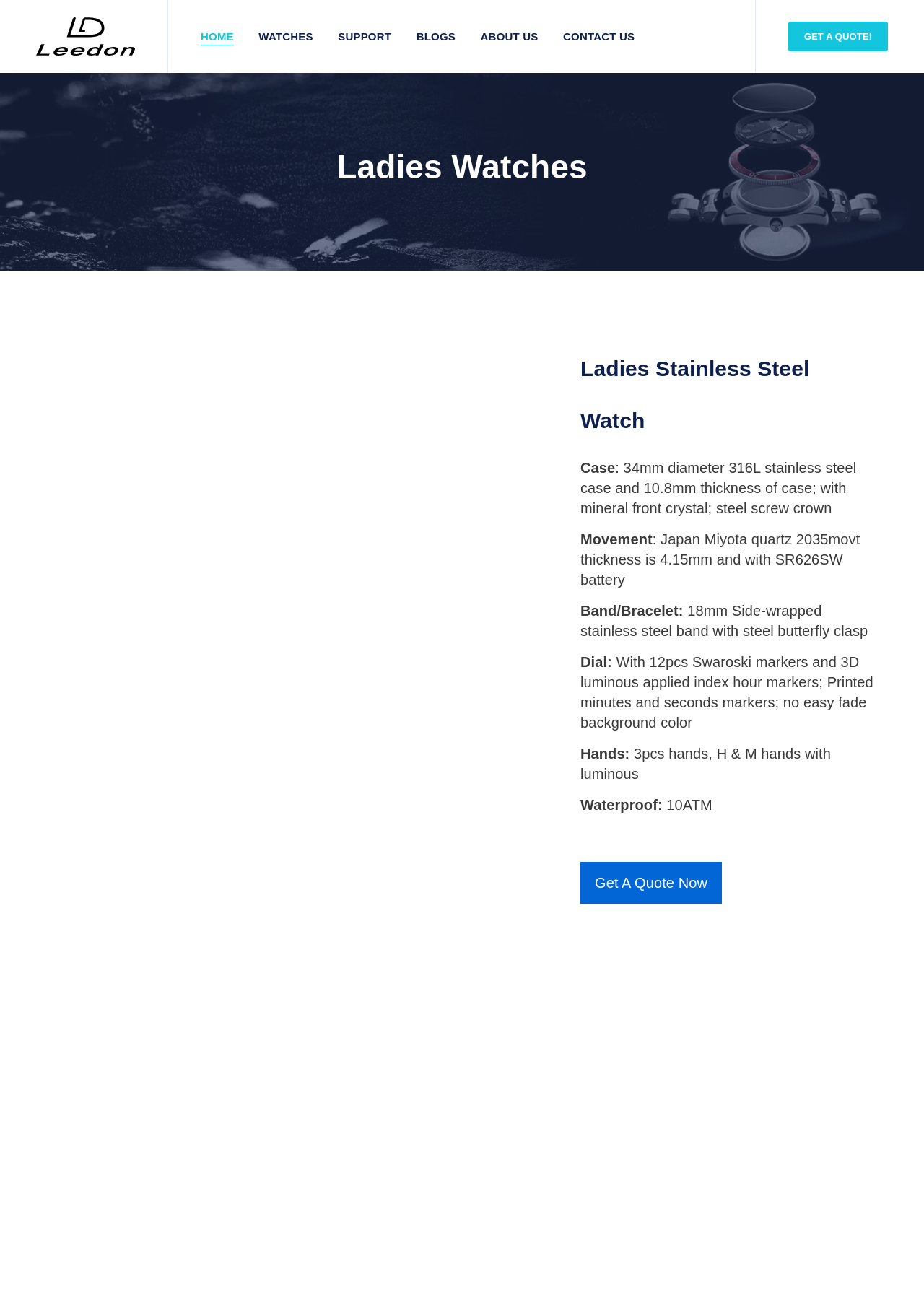Can you pinpoint the bounding box coordinates for the clickable element required for this instruction: "Click the logo"? The coordinates should be four float numbers between 0 and 1, i.e., [left, top, right, bottom].

[0.039, 0.013, 0.146, 0.042]